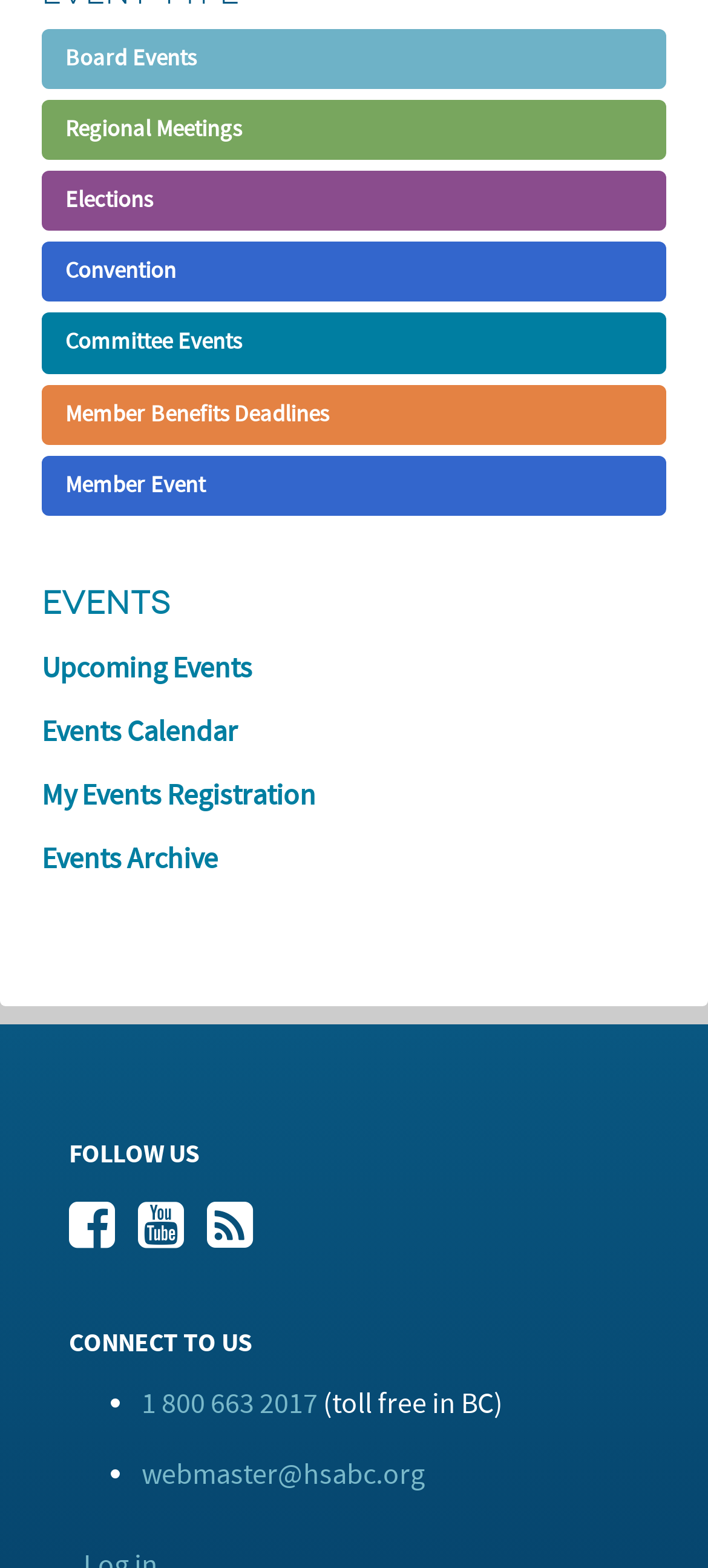Identify the bounding box coordinates of the clickable section necessary to follow the following instruction: "go to Upcoming Events". The coordinates should be presented as four float numbers from 0 to 1, i.e., [left, top, right, bottom].

[0.059, 0.407, 0.941, 0.447]